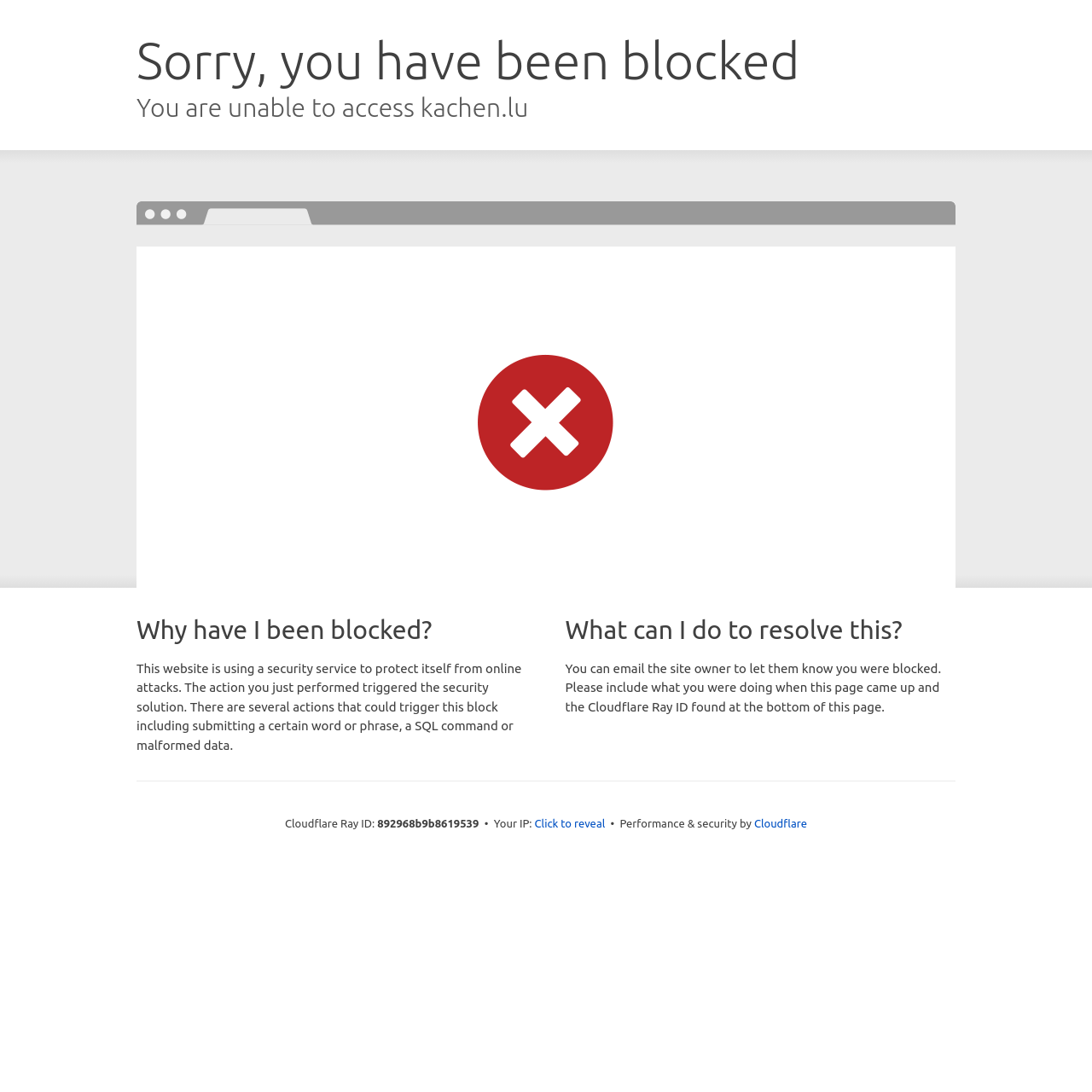Provide the text content of the webpage's main heading.

Sorry, you have been blocked